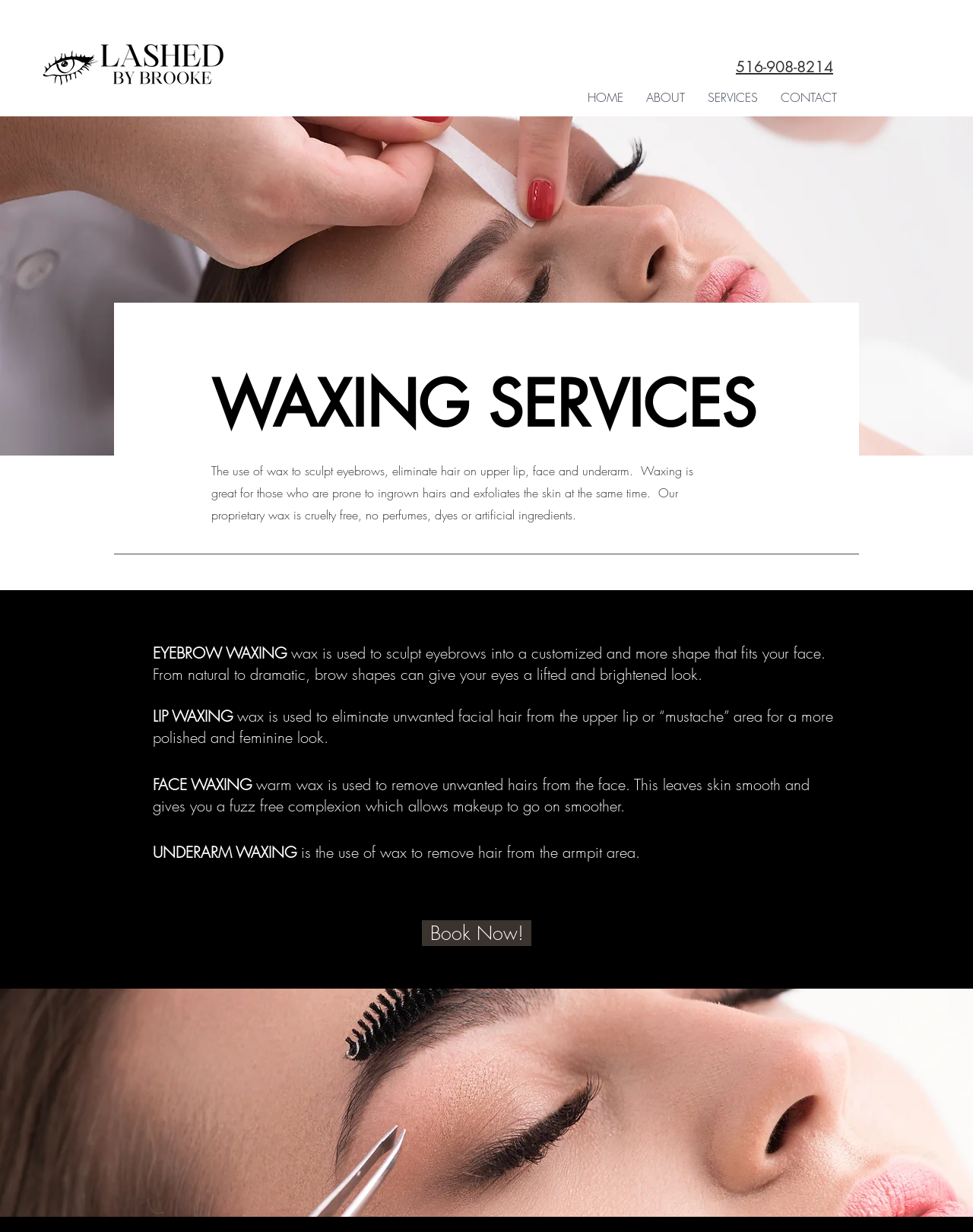Look at the image and answer the question in detail:
What is the action that can be taken by clicking the 'Book Now!' button?

I inferred this by looking at the link element with the text 'Book Now!' which is likely to be a call-to-action button for booking an appointment for waxing services.